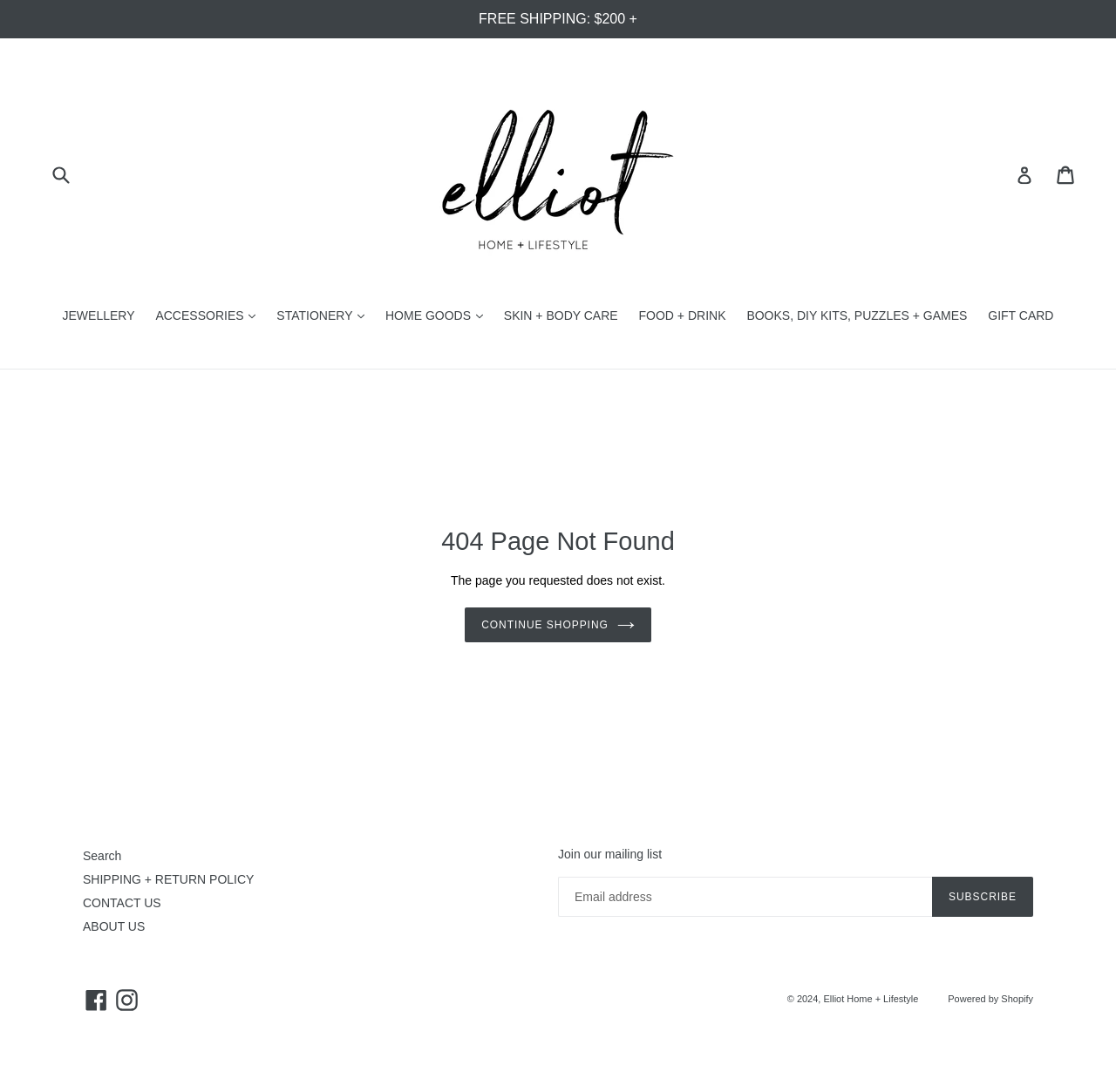Please find the top heading of the webpage and generate its text.

404 Page Not Found